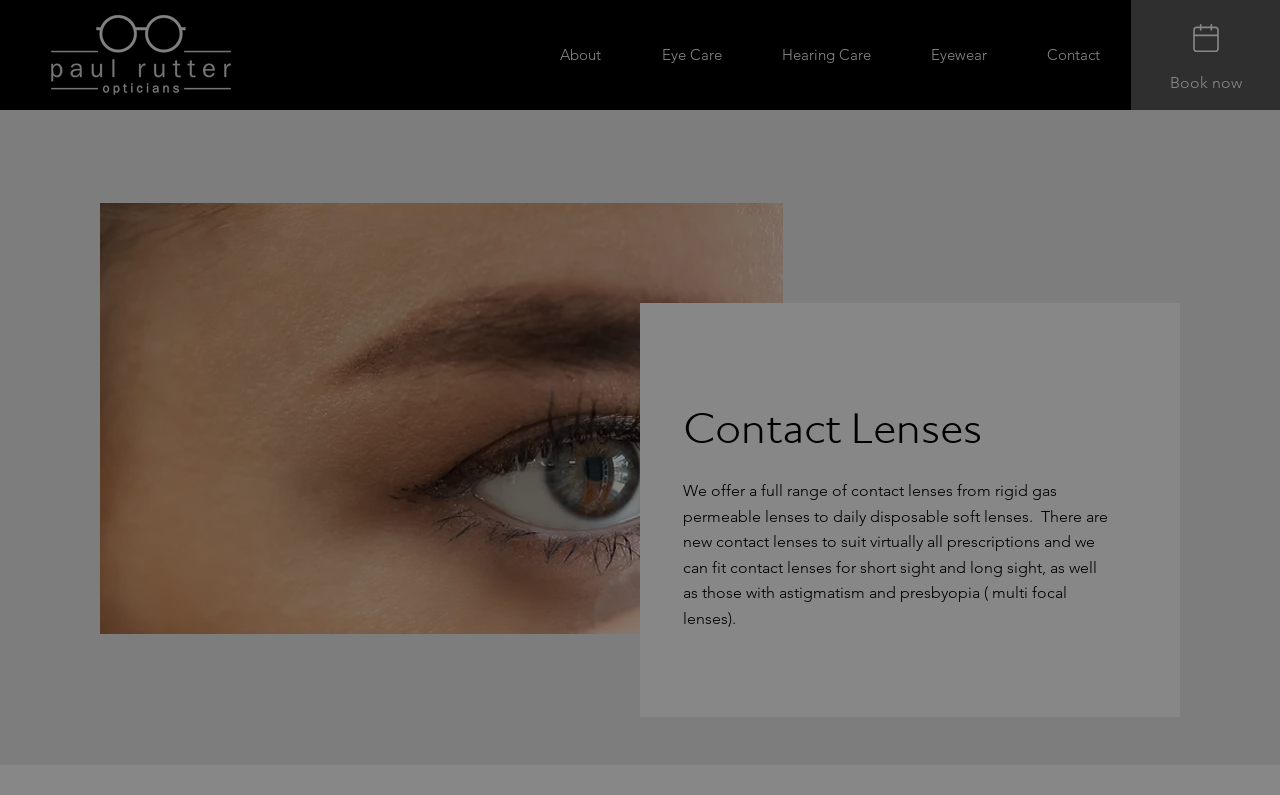Please provide a detailed answer to the question below based on the screenshot: 
What types of contact lenses are available?

According to the StaticText element, Paul Rutter Opticians offers a full range of contact lenses, including rigid gas permeable lenses to daily disposable soft lenses, which can suit virtually all prescriptions.